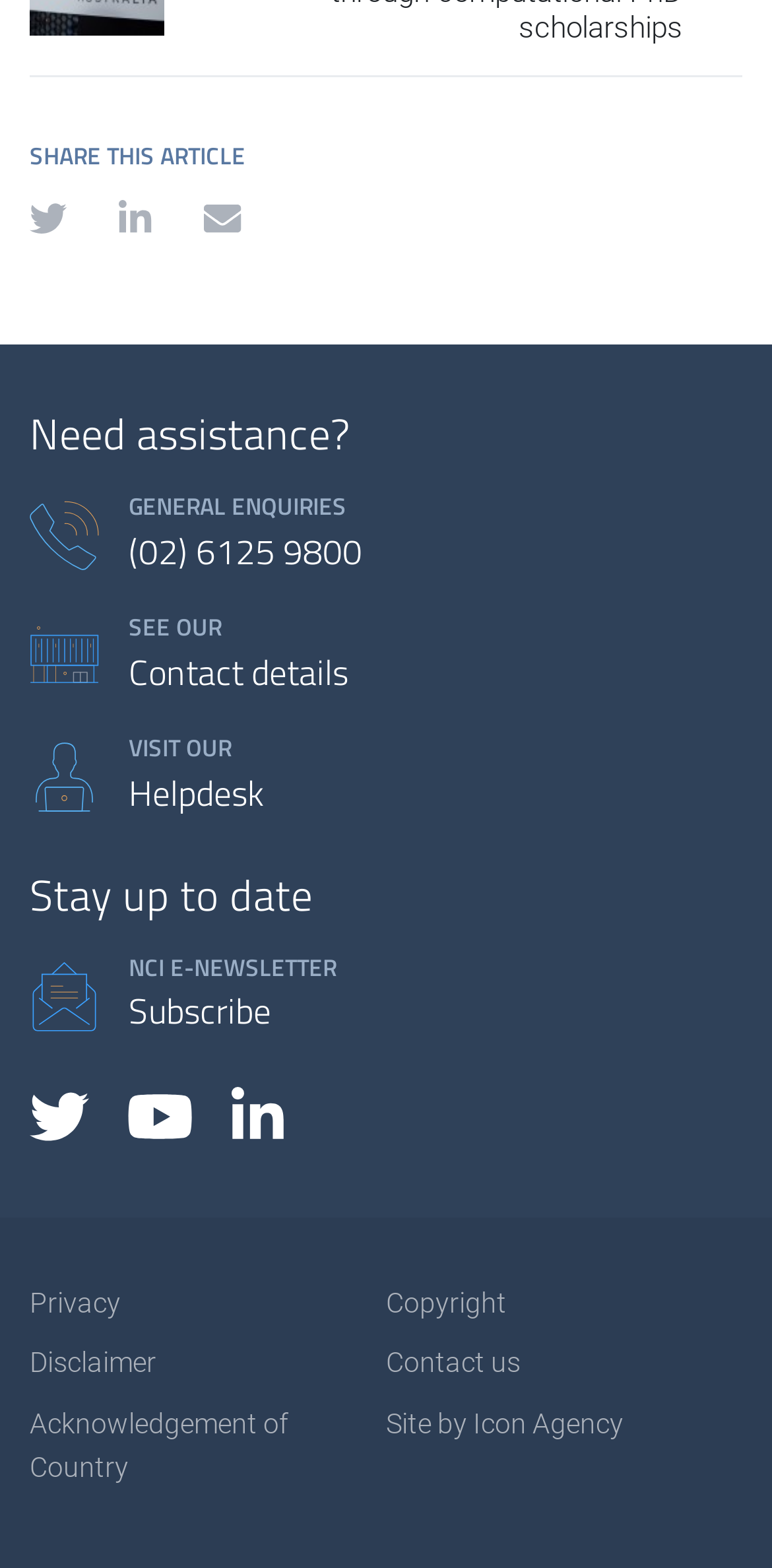Specify the bounding box coordinates of the area to click in order to follow the given instruction: "Learn about pioneering brain-to-brain interaction."

None